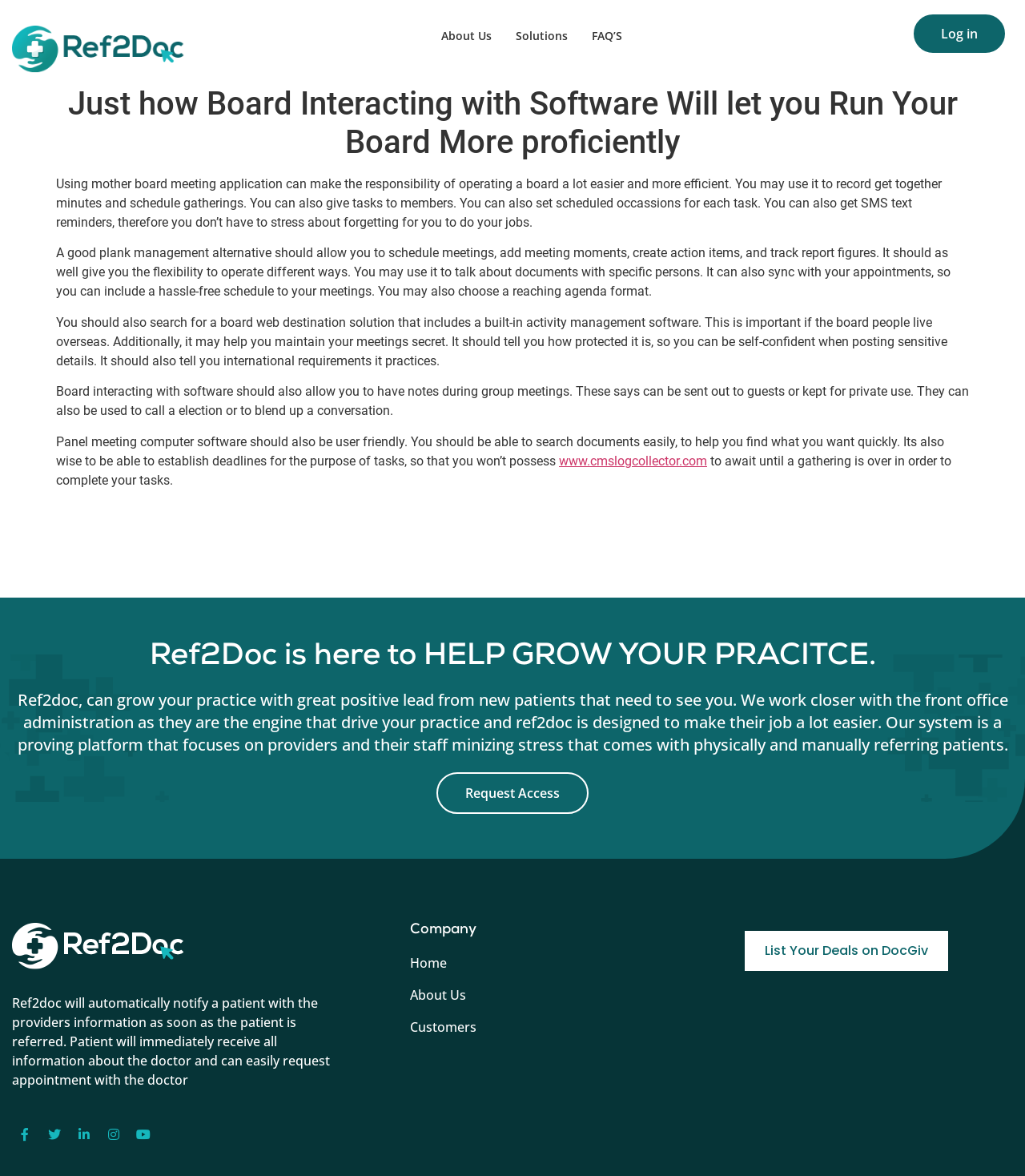What is Ref2Doc designed to do?
Give a single word or phrase as your answer by examining the image.

To make the front office administration's job easier